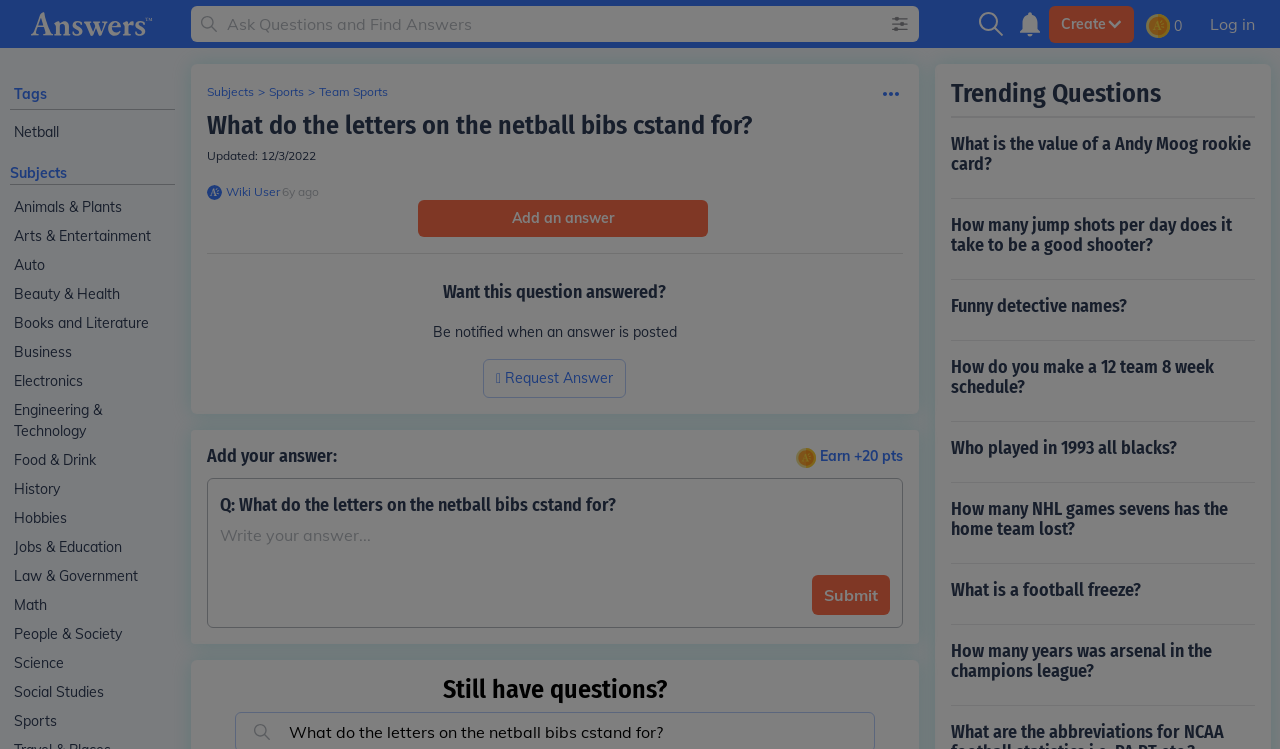Pinpoint the bounding box coordinates of the clickable element to carry out the following instruction: "view about page."

None